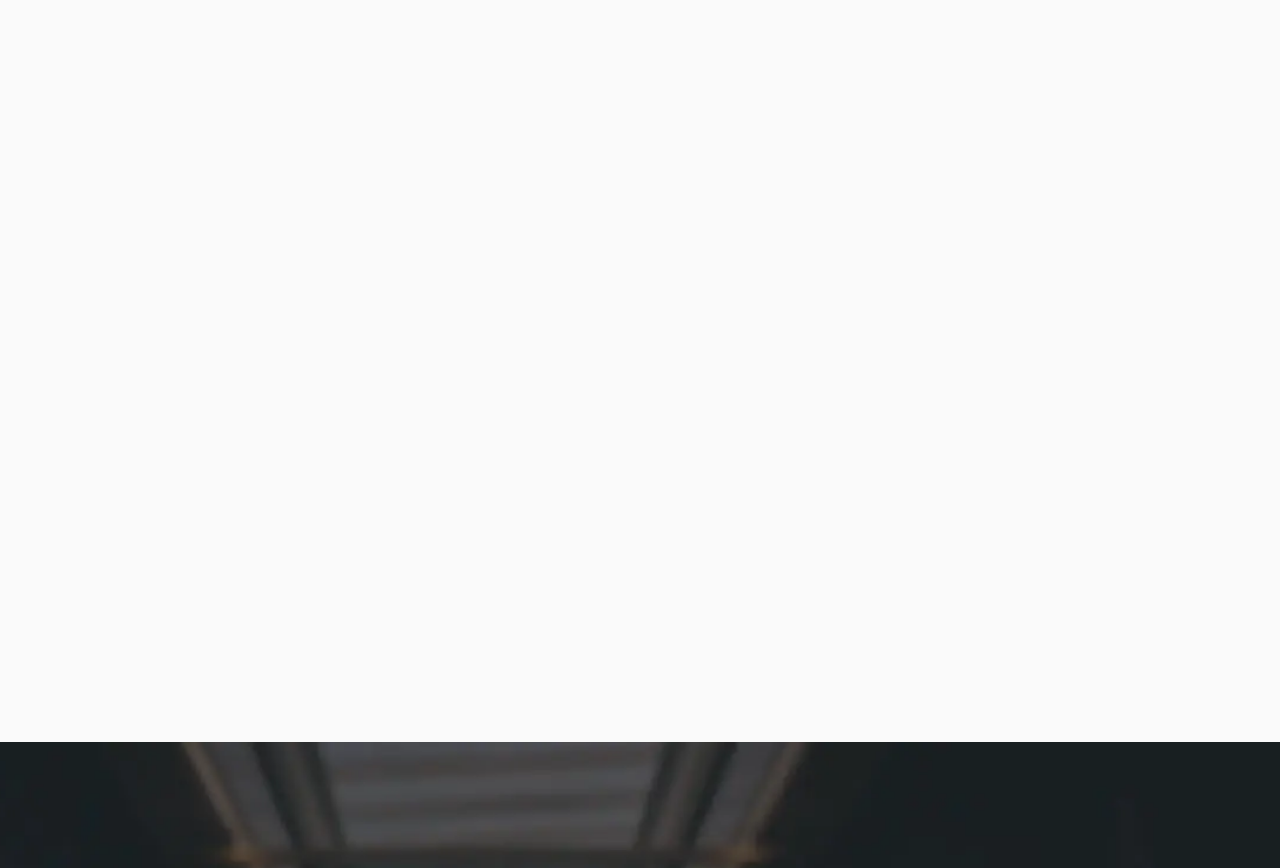Find the bounding box coordinates of the area to click in order to follow the instruction: "Get information about NORSELD AT INDO PACIFIC FROM 10 TO 12 MAY 2022 – SYDNEY".

[0.775, 0.582, 0.892, 0.647]